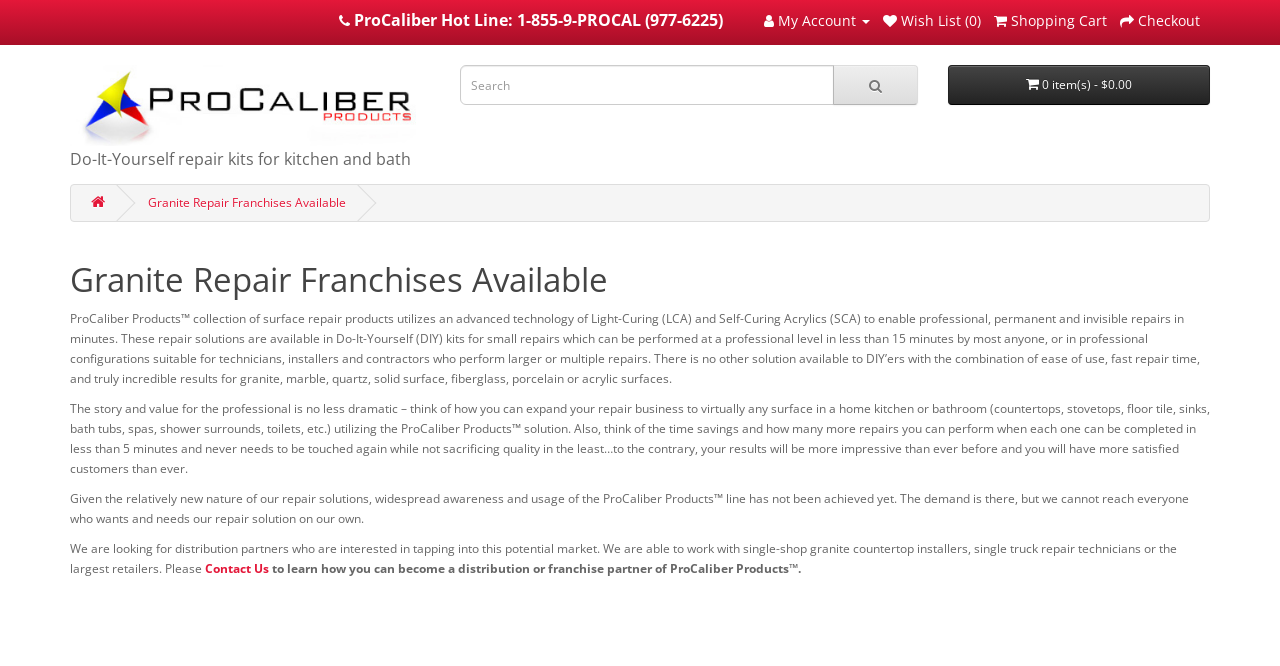Identify the bounding box coordinates of the clickable region necessary to fulfill the following instruction: "Contact Us". The bounding box coordinates should be four float numbers between 0 and 1, i.e., [left, top, right, bottom].

[0.16, 0.84, 0.21, 0.866]